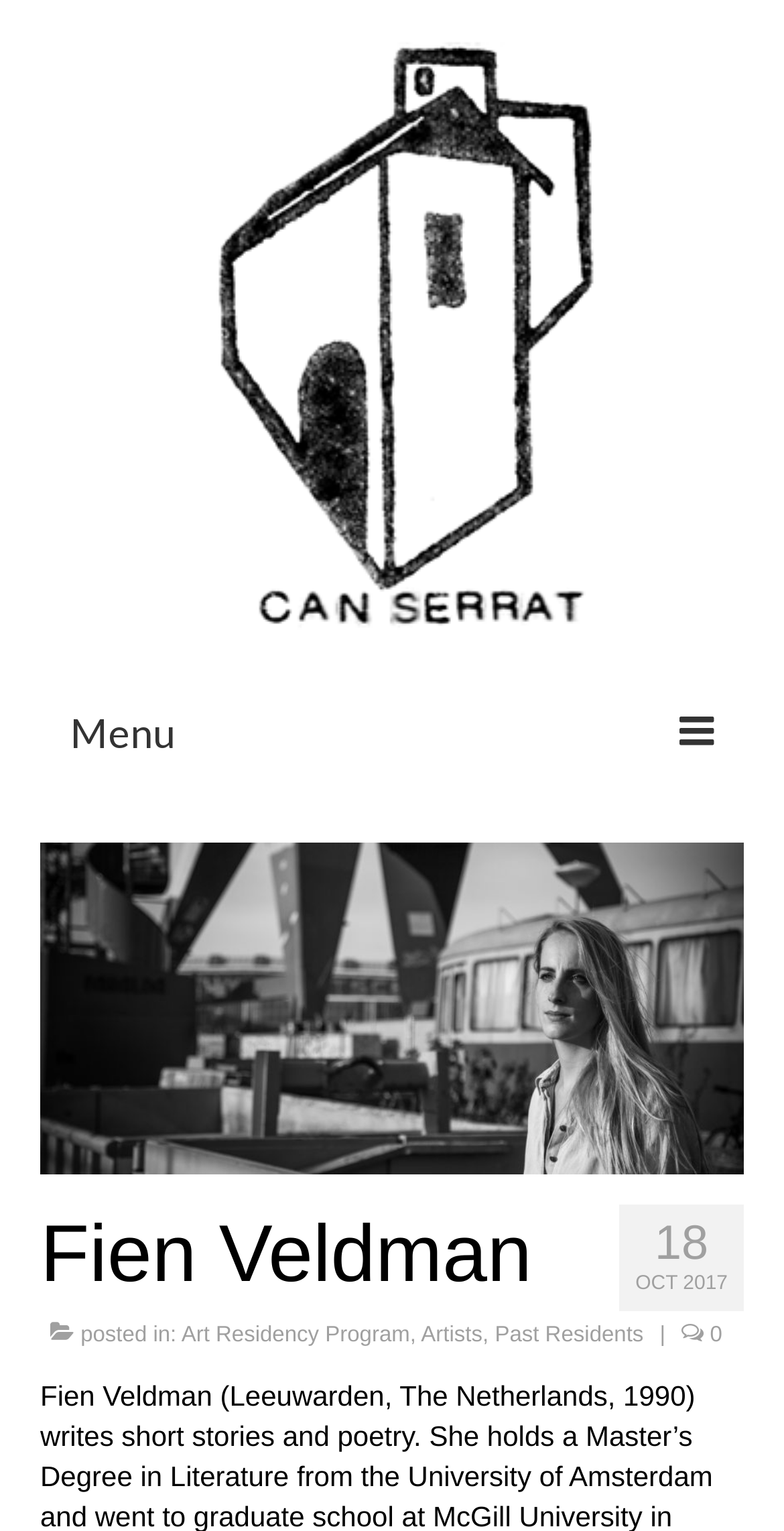Pinpoint the bounding box coordinates for the area that should be clicked to perform the following instruction: "Click on the Can Serrat link".

[0.051, 0.026, 0.949, 0.418]